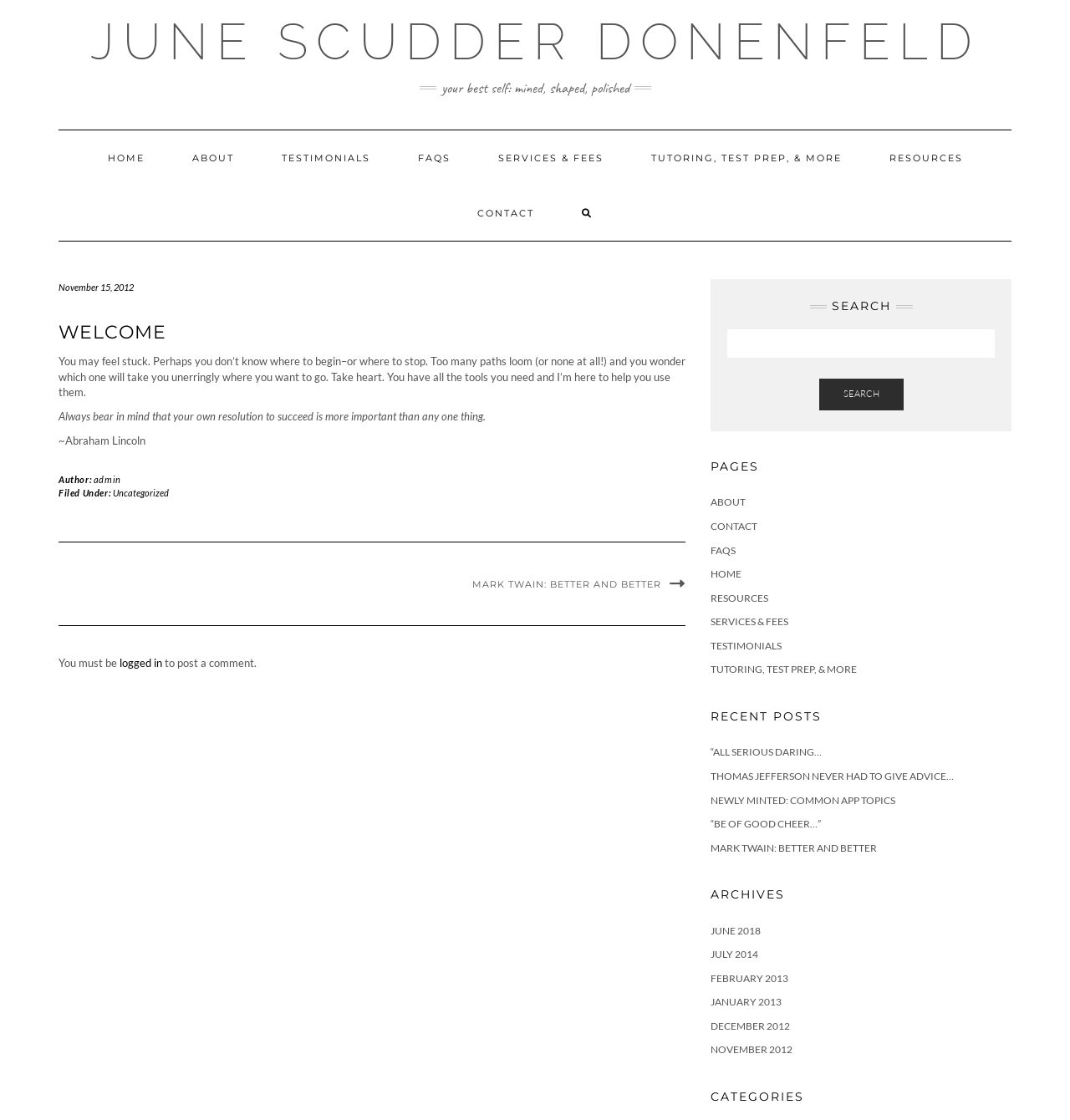Identify the bounding box coordinates of the clickable region necessary to fulfill the following instruction: "Click on the 'CONTACT' link". The bounding box coordinates should be four float numbers between 0 and 1, i.e., [left, top, right, bottom].

[0.425, 0.166, 0.52, 0.215]